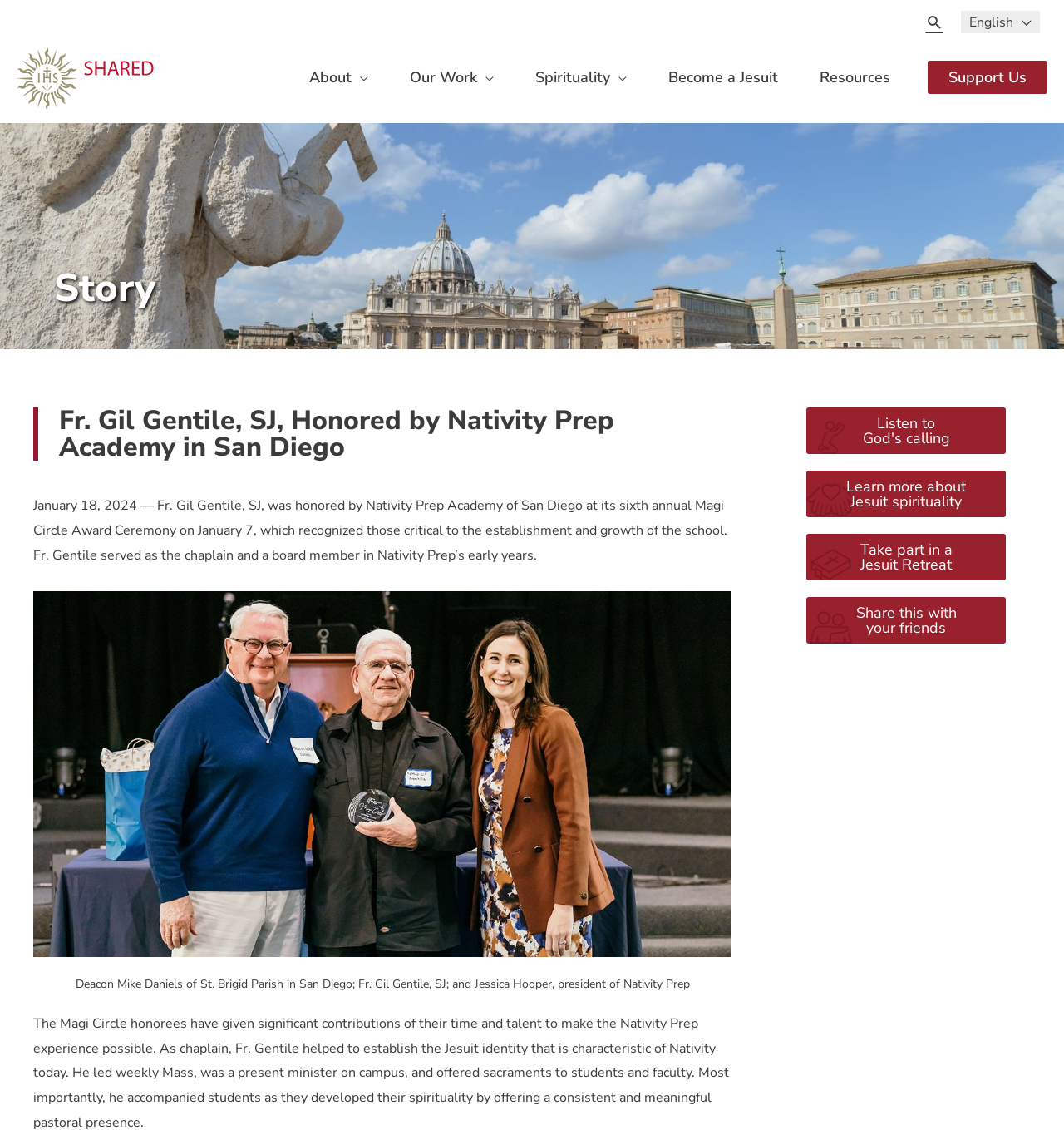Please answer the following question using a single word or phrase: 
What is Fr. Gil Gentile, SJ, honored for?

Magi Circle Award